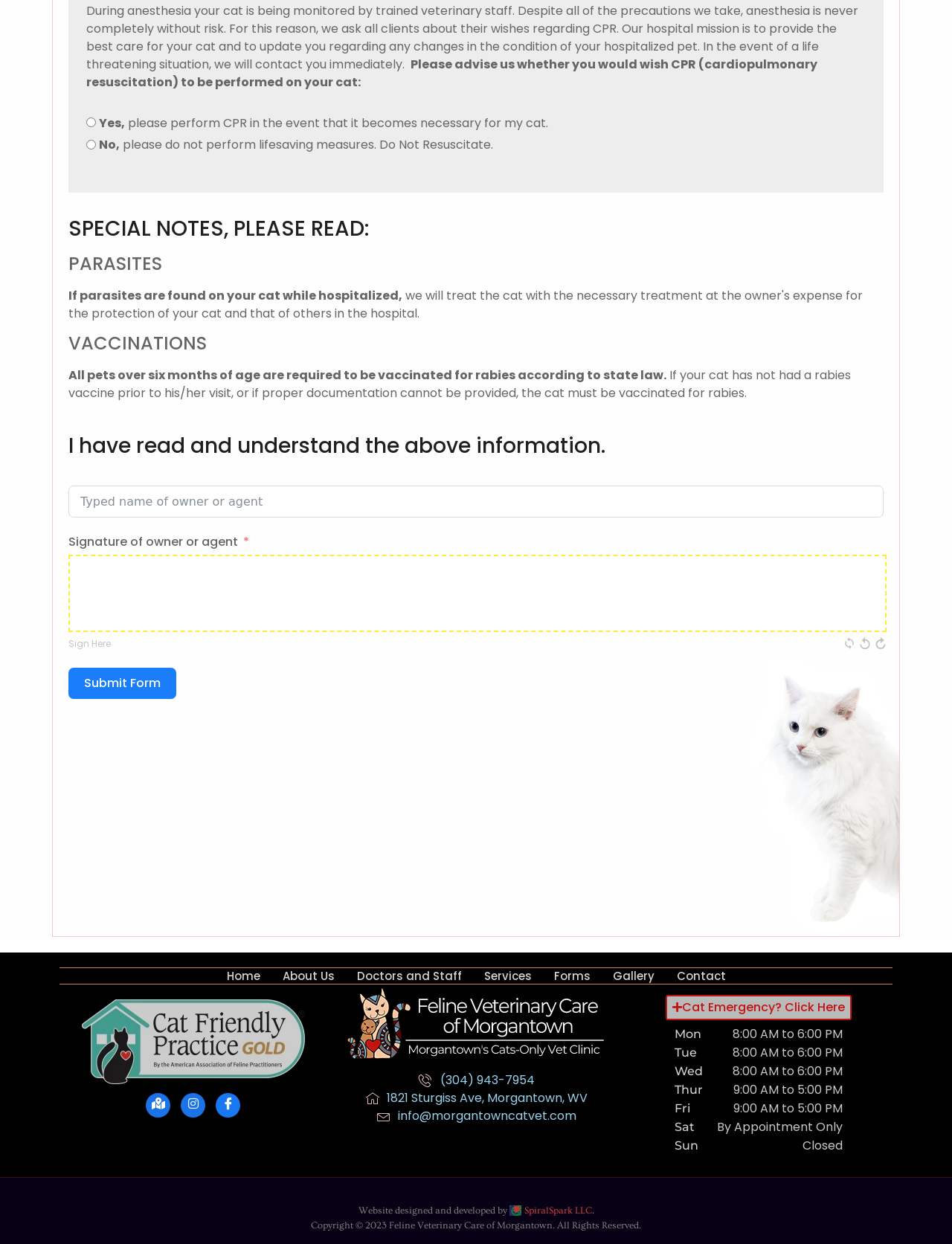Locate the coordinates of the bounding box for the clickable region that fulfills this instruction: "Click on the 'About' link".

None